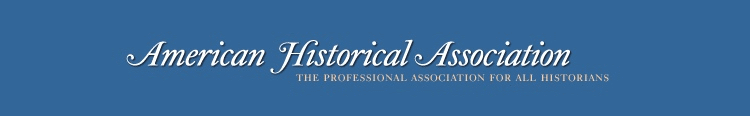Create an extensive and detailed description of the image.

The image features the logo of the American Historical Association (AHA), displayed prominently against a blue background. The logo includes the name "American Historical Association" written in an elegant, flowing script, emphasizing the organization's commitment to the profession of history. Below the name, a tagline reads "THE PROFESSIONAL ASSOCIATION FOR ALL HISTORIANS," highlighting the AHA's role as a central hub for historians of diverse fields and backgrounds. This visual representation captures the essence of the AHA's mission to promote historical study, scholarship, and community among historians.